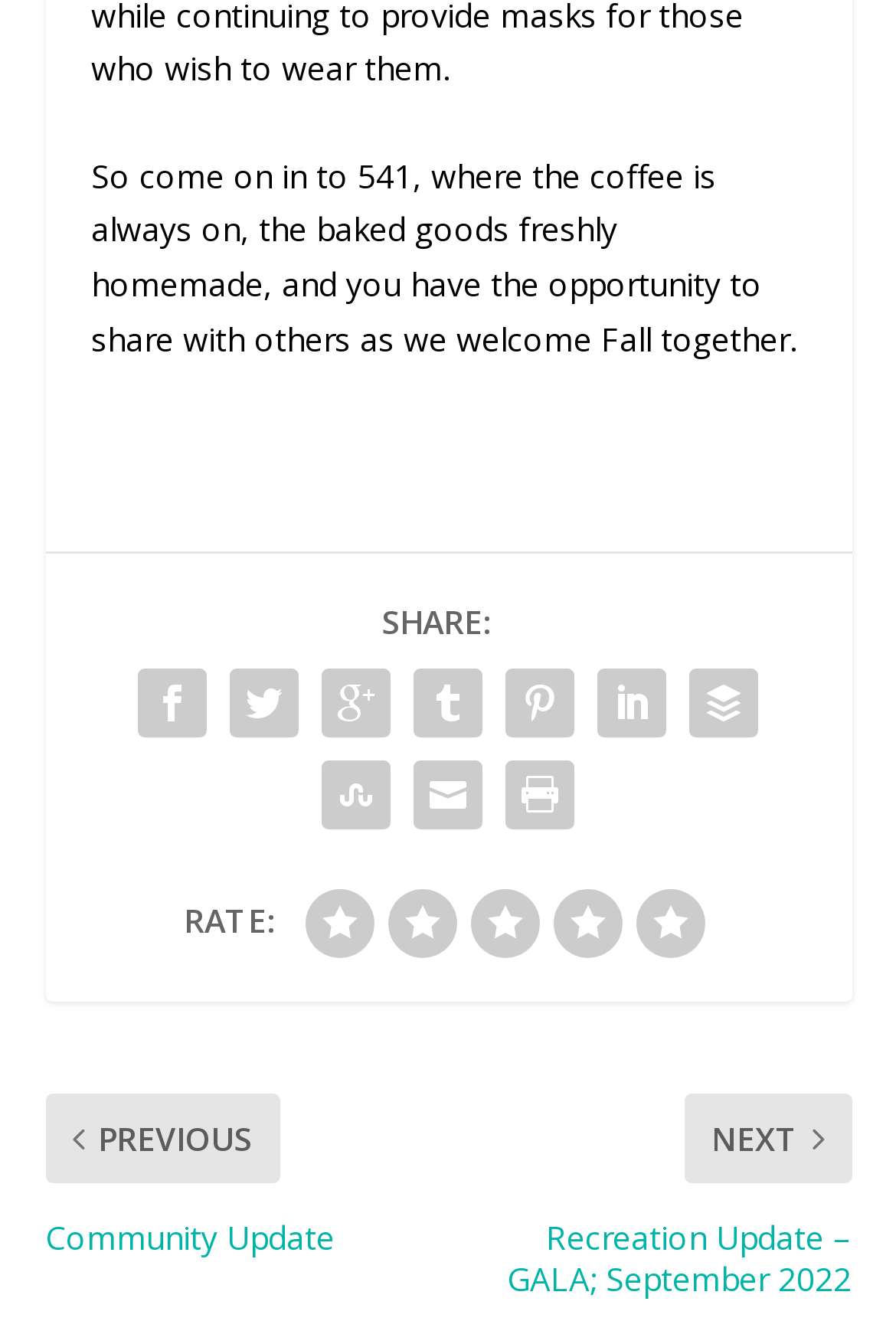Determine the bounding box coordinates for the area that should be clicked to carry out the following instruction: "Click the Twitter link".

[0.244, 0.489, 0.346, 0.557]